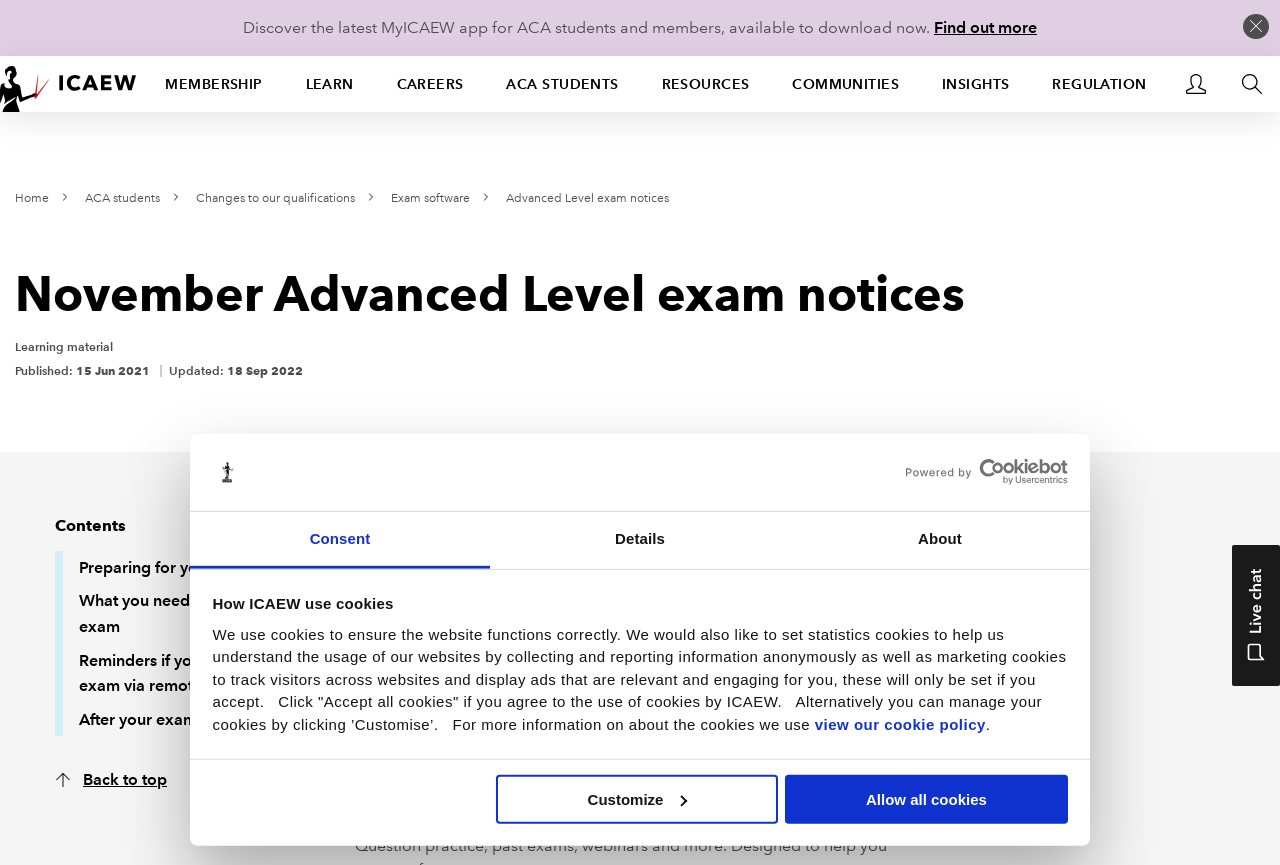What is the section that provides resources to help prepare for the exam?
Please provide a comprehensive answer based on the visual information in the image.

The question is asking about the section that provides resources to help prepare for the exam. By looking at the webpage, we can see a heading 'Exam resources' which clearly mentions the section that provides resources to help prepare for the exam.